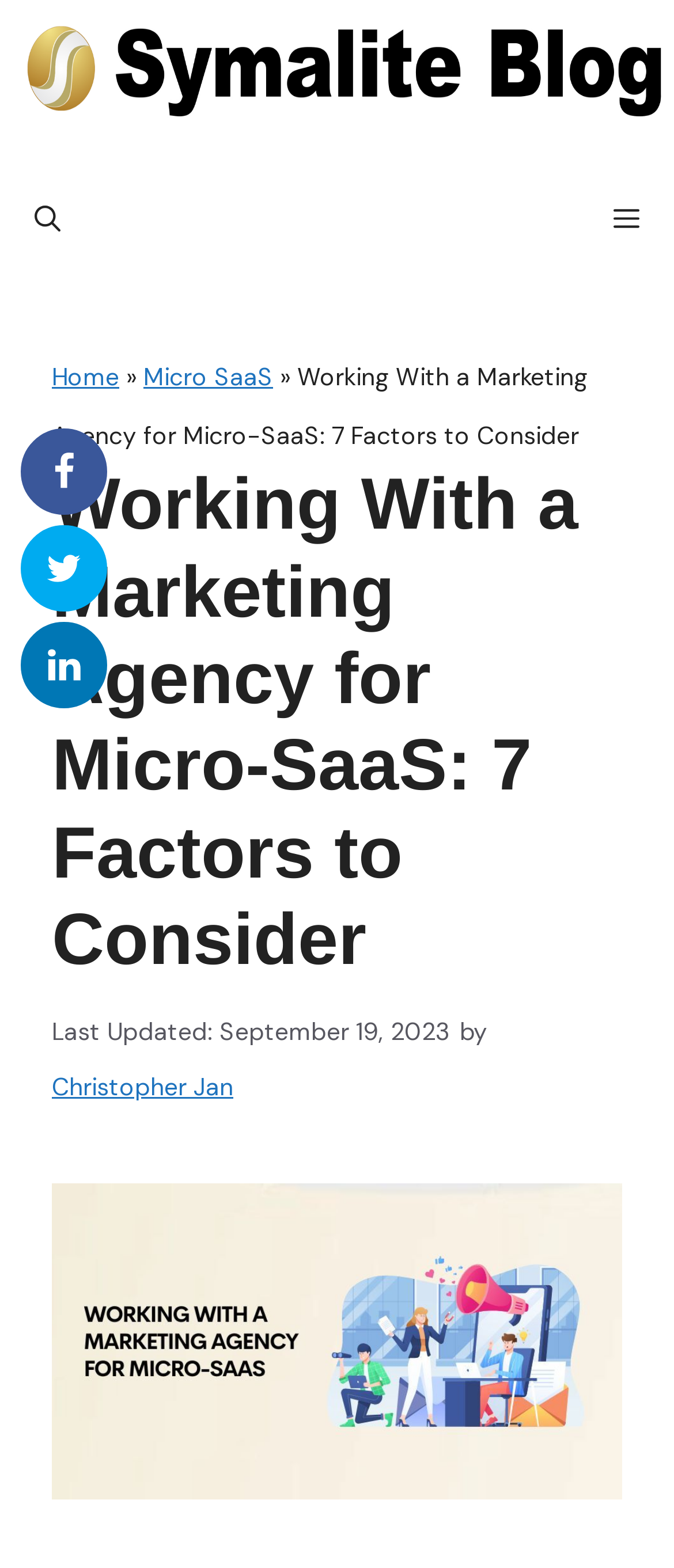Provide the text content of the webpage's main heading.

Working With a Marketing Agency for Micro-SaaS: 7 Factors to Consider